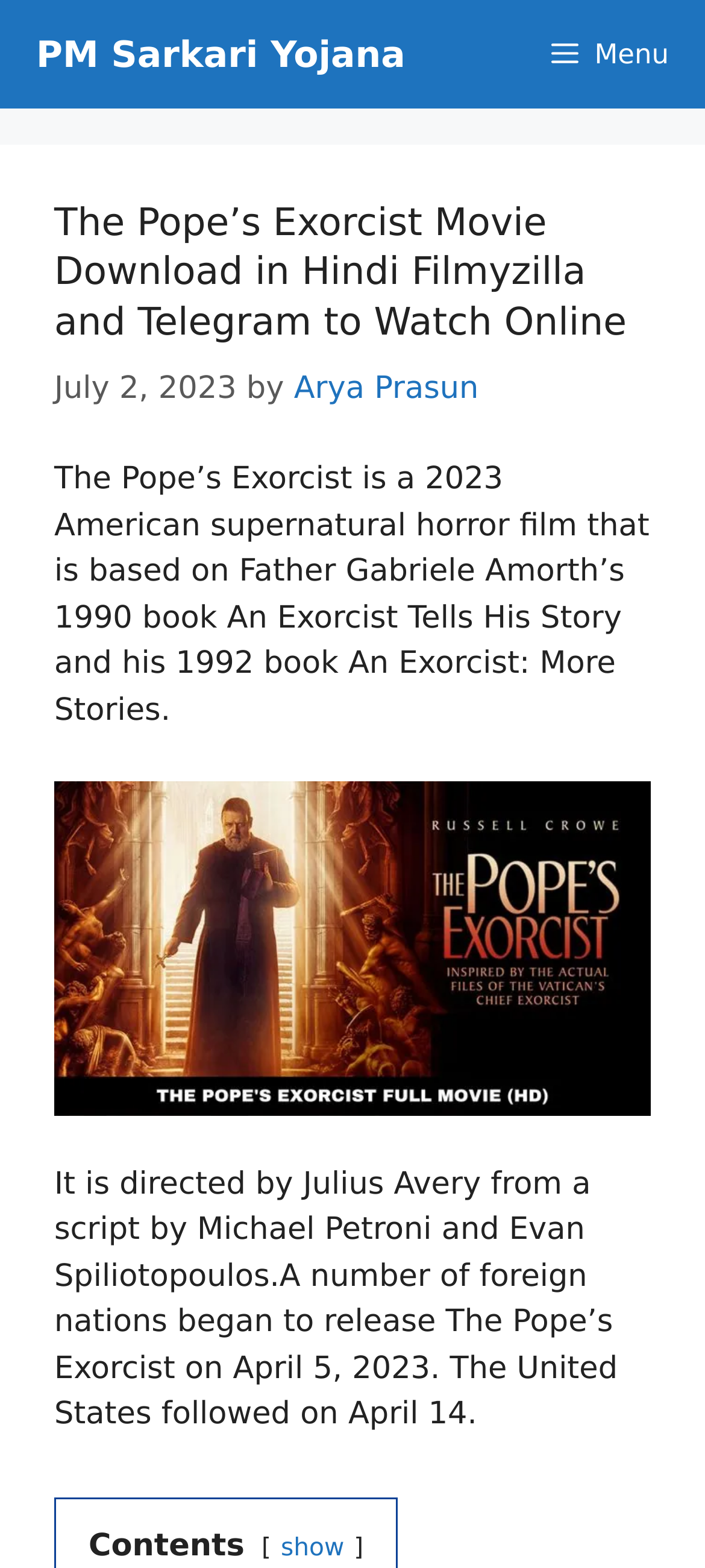Who is the author of the book An Exorcist Tells His Story?
Refer to the screenshot and deliver a thorough answer to the question presented.

I found the author's name by reading the text in the webpage, which states 'The Pope’s Exorcist is a 2023 American supernatural horror film that is based on Father Gabriele Amorth’s 1990 book An Exorcist Tells His Story and his 1992 book An Exorcist: More Stories.'